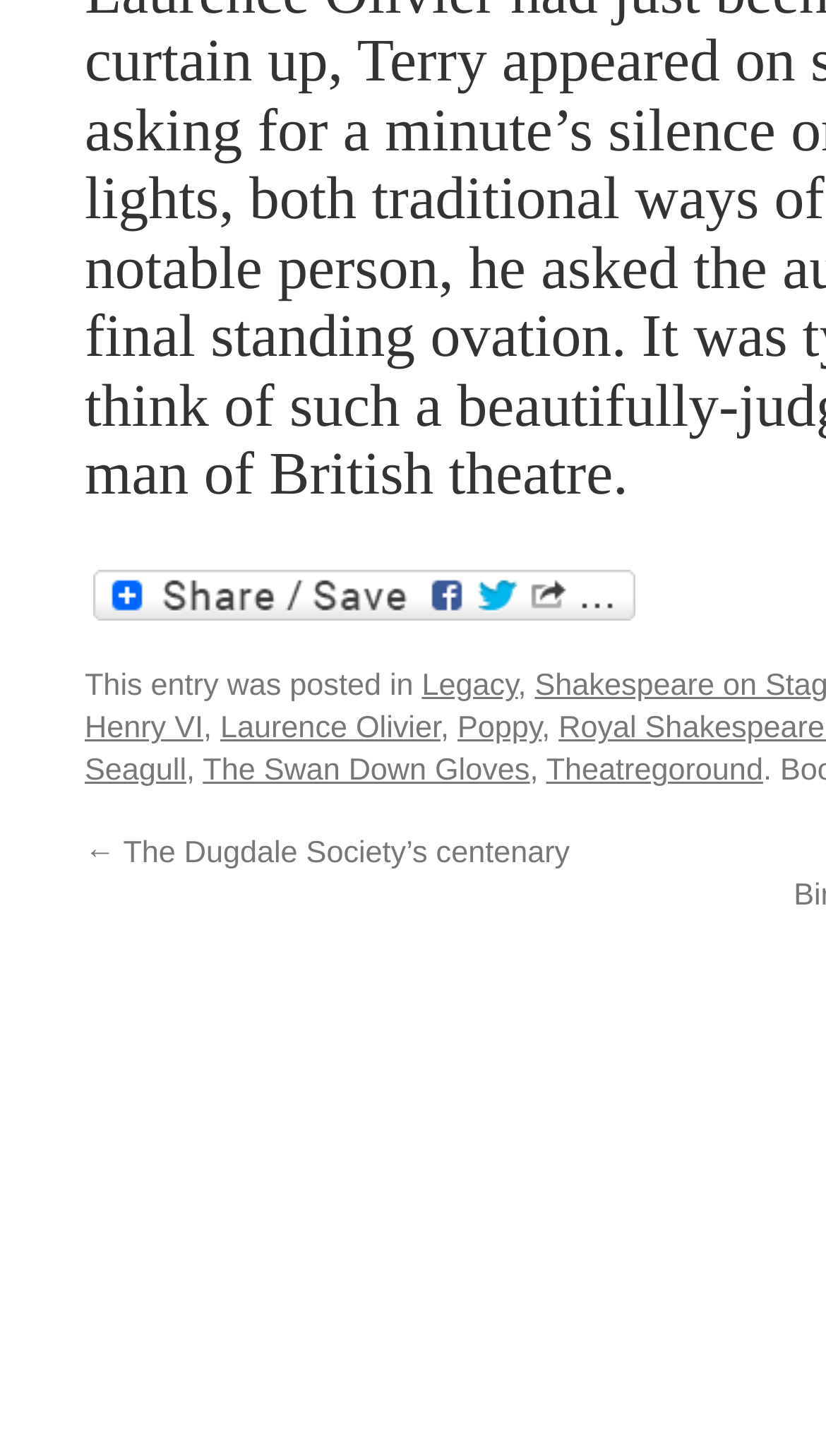Provide a thorough and detailed response to the question by examining the image: 
How many words are there in the text 'This entry was posted in'?

I counted the individual words in the text 'This entry was posted in', which are 'This', 'entry', 'was', 'posted', and 'in'.